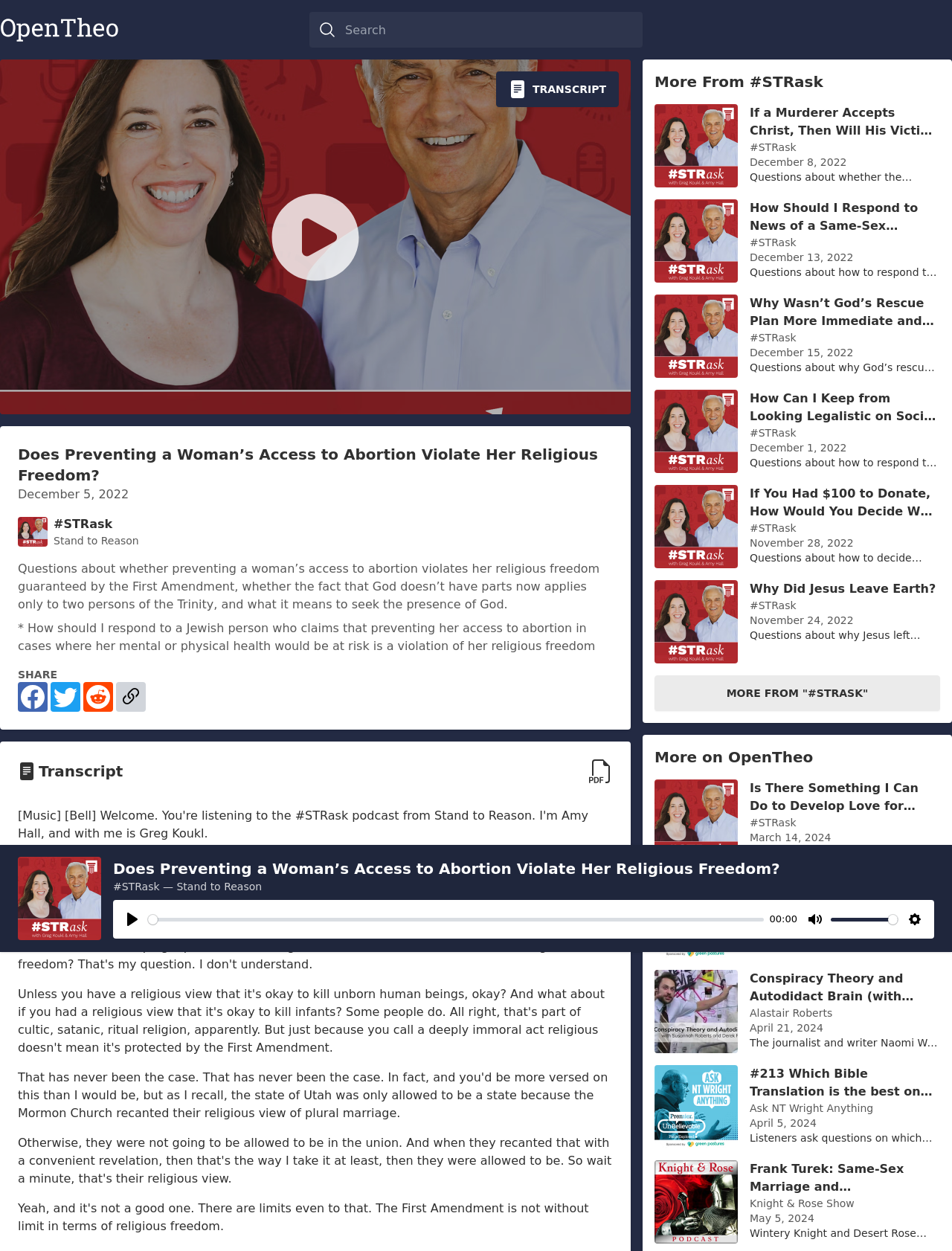Find the bounding box coordinates for the area that should be clicked to accomplish the instruction: "View the transcript".

[0.521, 0.057, 0.65, 0.086]